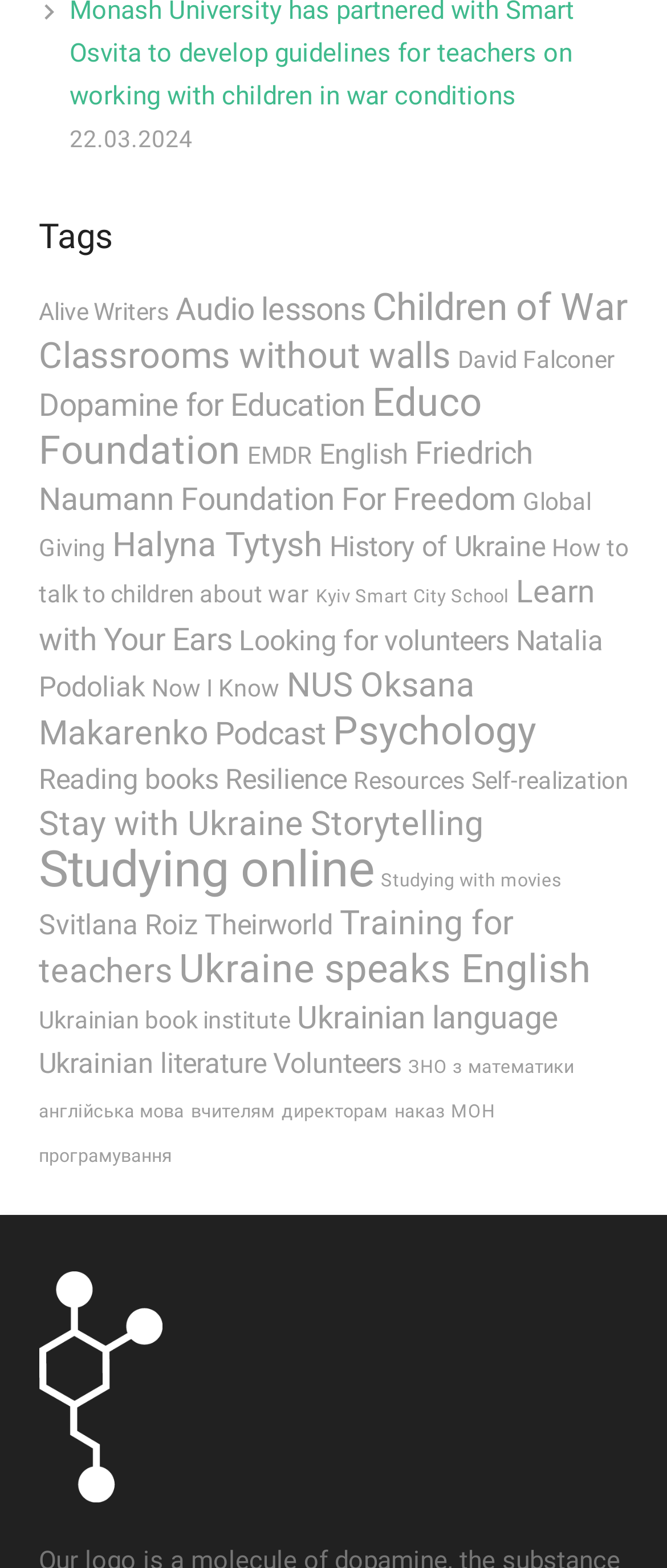Reply to the question with a single word or phrase:
What is the category with the most items?

Studying online